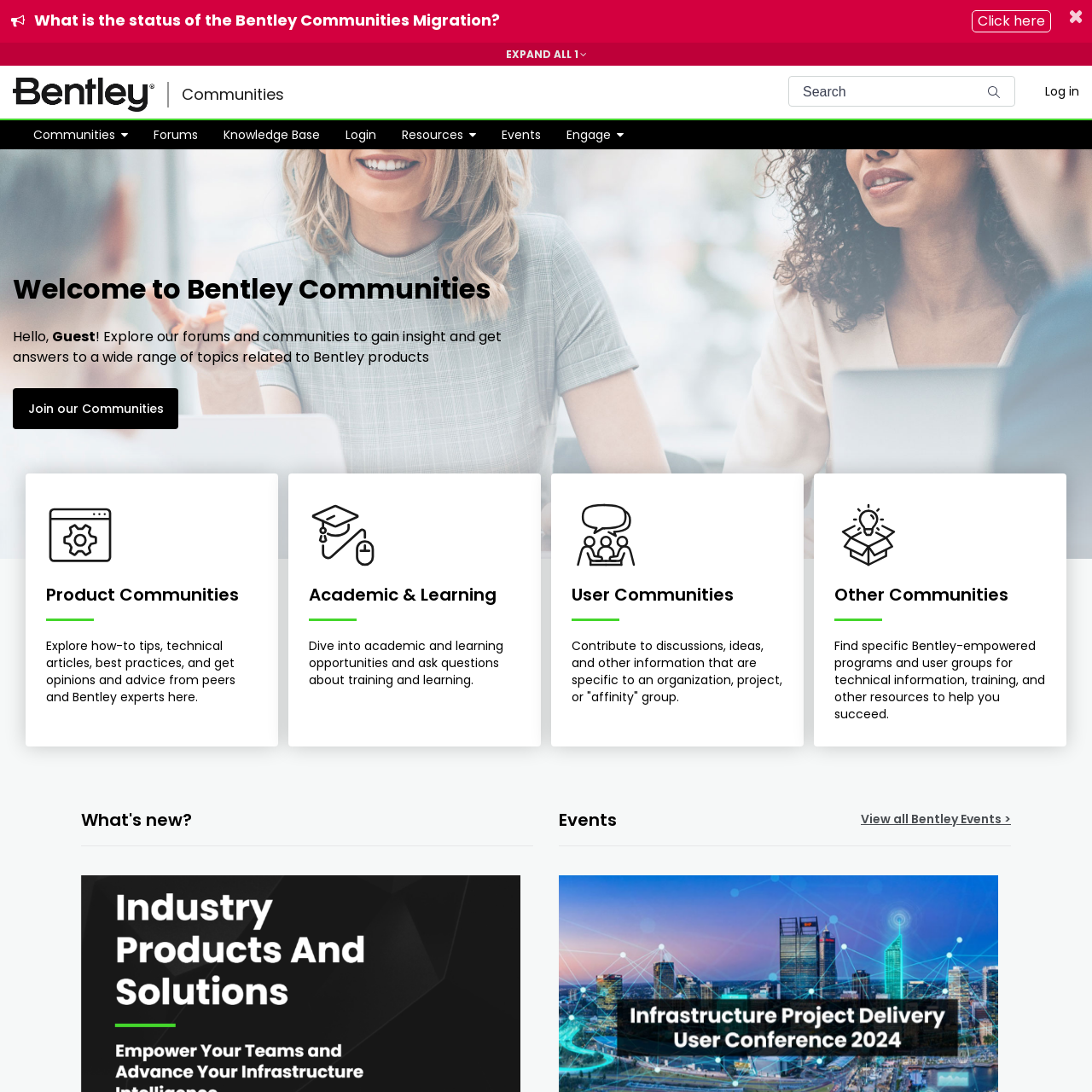Based on the image, give a detailed response to the question: What is the purpose of the 'Search' combobox?

The 'Search' combobox is likely used to search for specific content or keywords within the webpage, allowing users to quickly find relevant information.